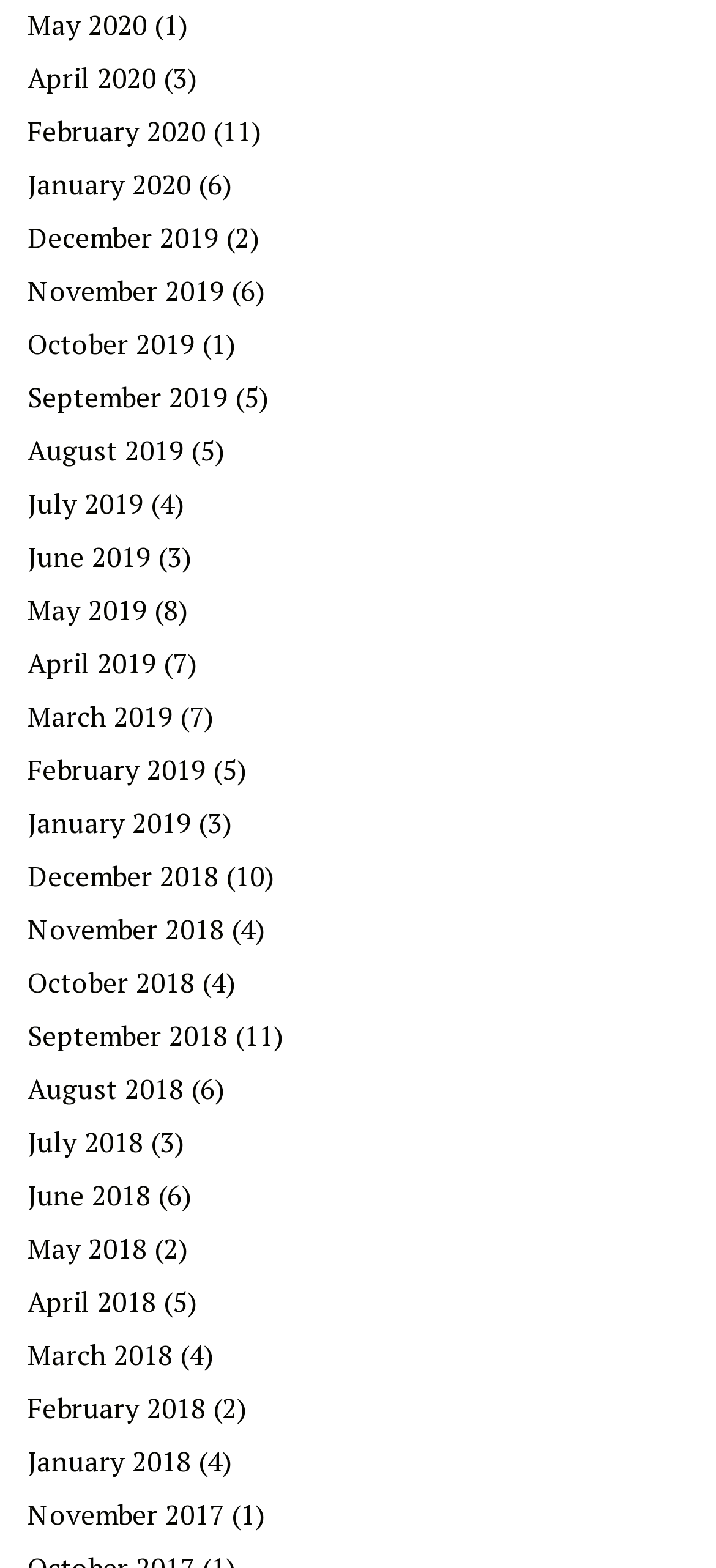Please find the bounding box coordinates of the element that needs to be clicked to perform the following instruction: "View January 2019". The bounding box coordinates should be four float numbers between 0 and 1, represented as [left, top, right, bottom].

[0.038, 0.513, 0.267, 0.536]